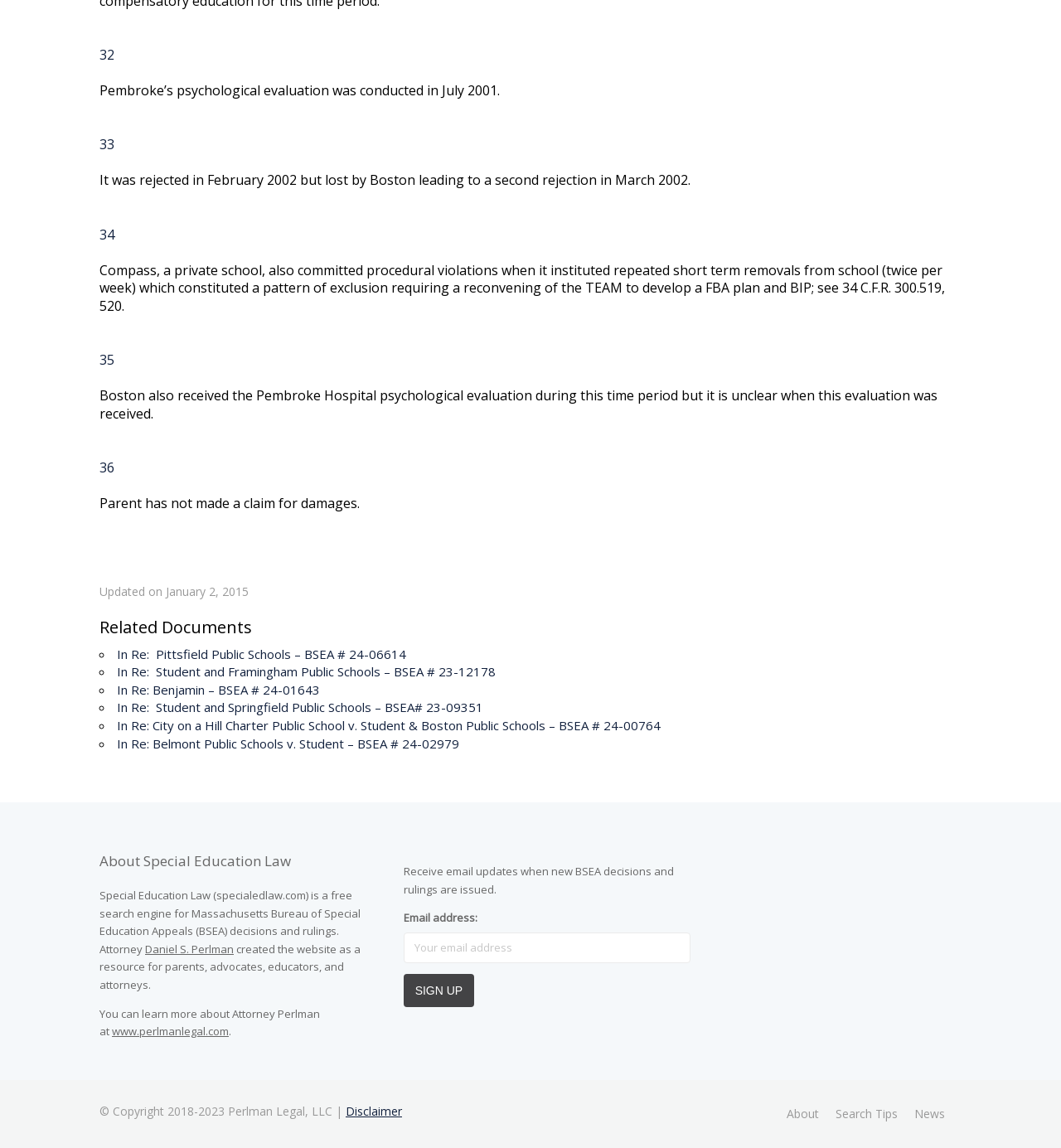Determine the bounding box coordinates for the area you should click to complete the following instruction: "Enter your email address".

[0.38, 0.812, 0.651, 0.839]